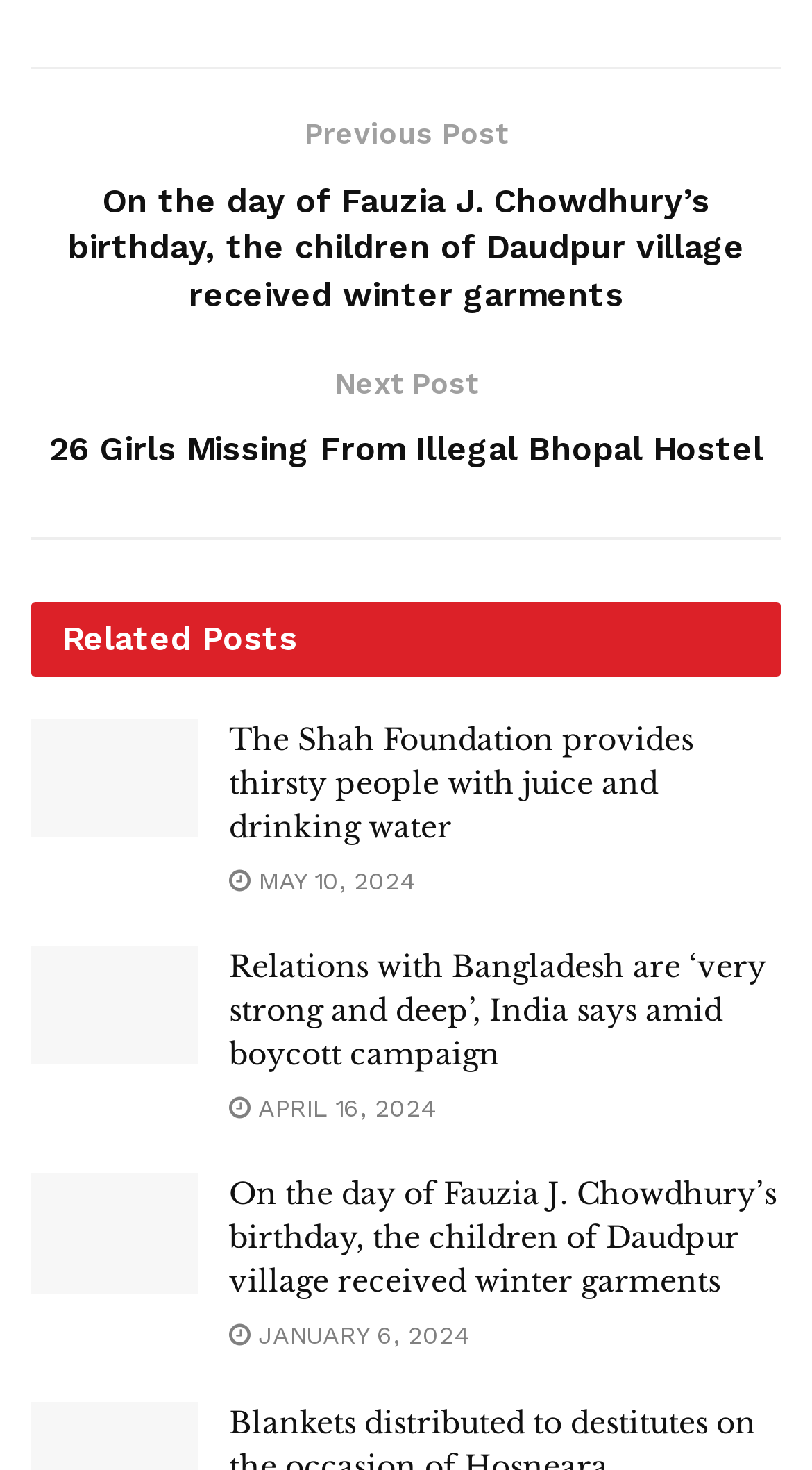Using the webpage screenshot, locate the HTML element that fits the following description and provide its bounding box: "January 6, 2024".

[0.282, 0.907, 0.577, 0.927]